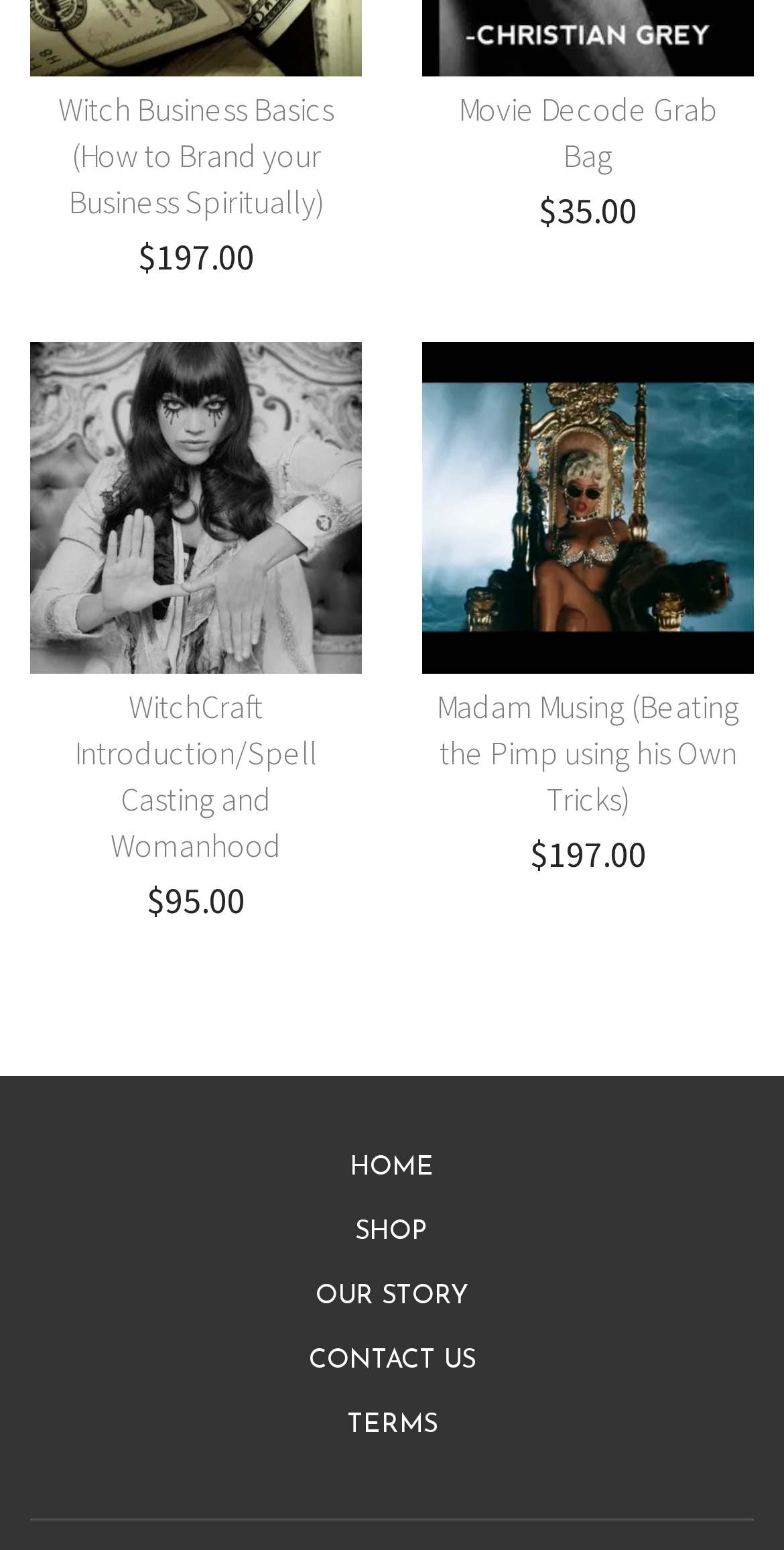Can you give a detailed response to the following question using the information from the image? What is the price of WitchCraft Introduction?

The price of WitchCraft Introduction can be found in the link element with the text 'WitchCraft Introduction/Spell Casting and Womanhood $95.00'. The price is explicitly mentioned as $95.00.